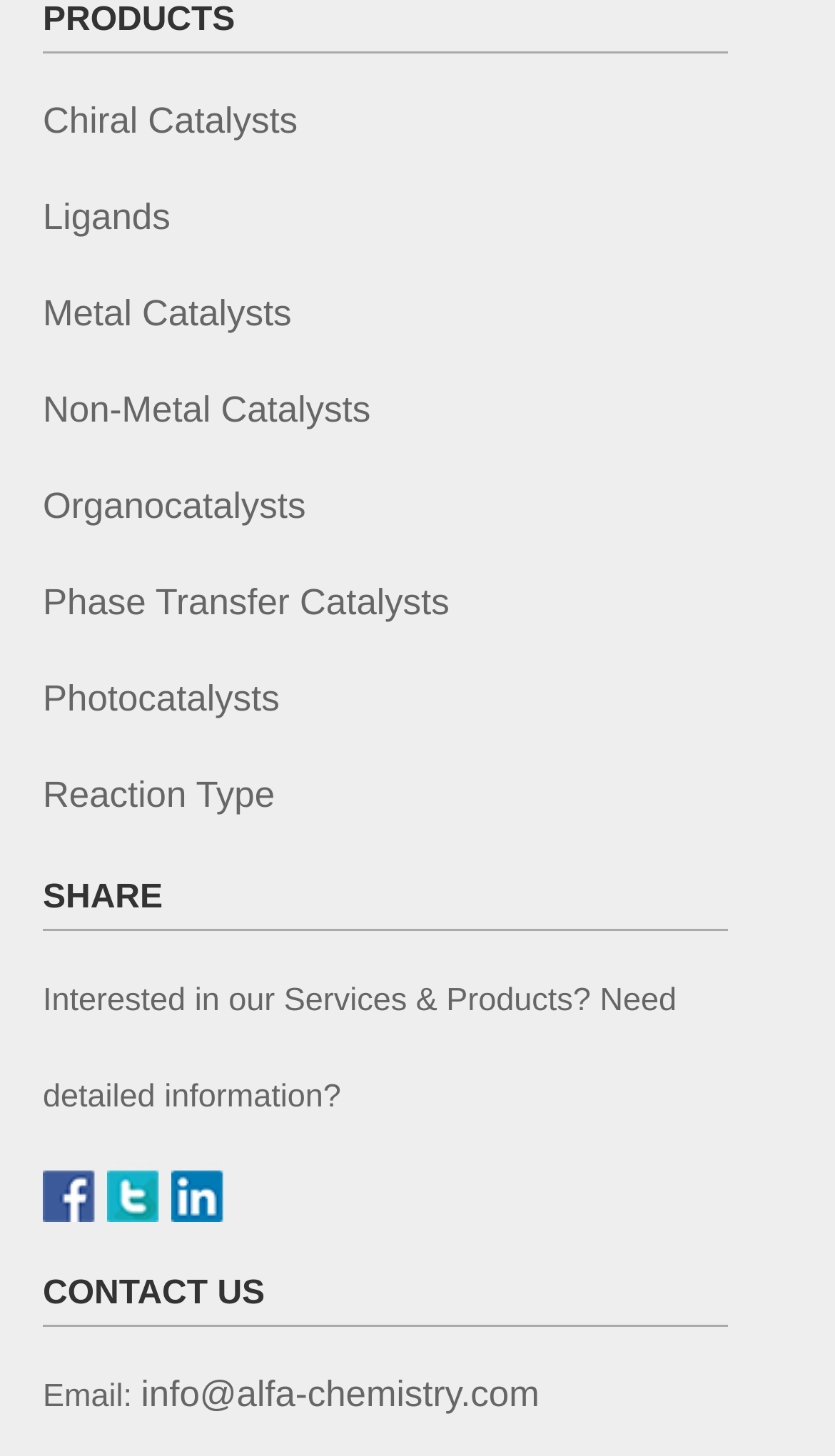Please determine the bounding box coordinates of the element to click in order to execute the following instruction: "Explore Ligands". The coordinates should be four float numbers between 0 and 1, specified as [left, top, right, bottom].

[0.051, 0.135, 0.204, 0.163]